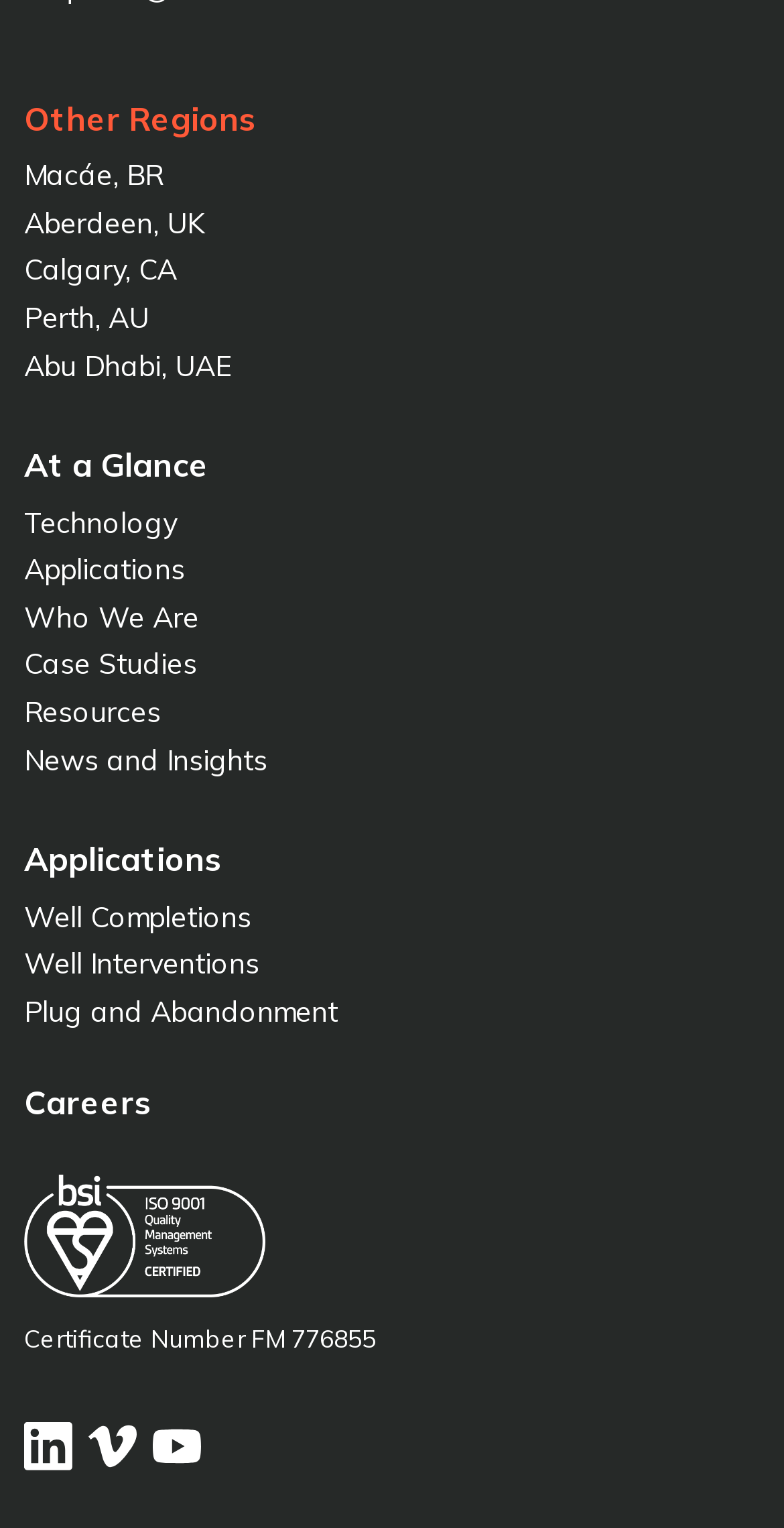What is the last link in the 'At a Glance' section?
Please answer the question with a single word or phrase, referencing the image.

Case Studies